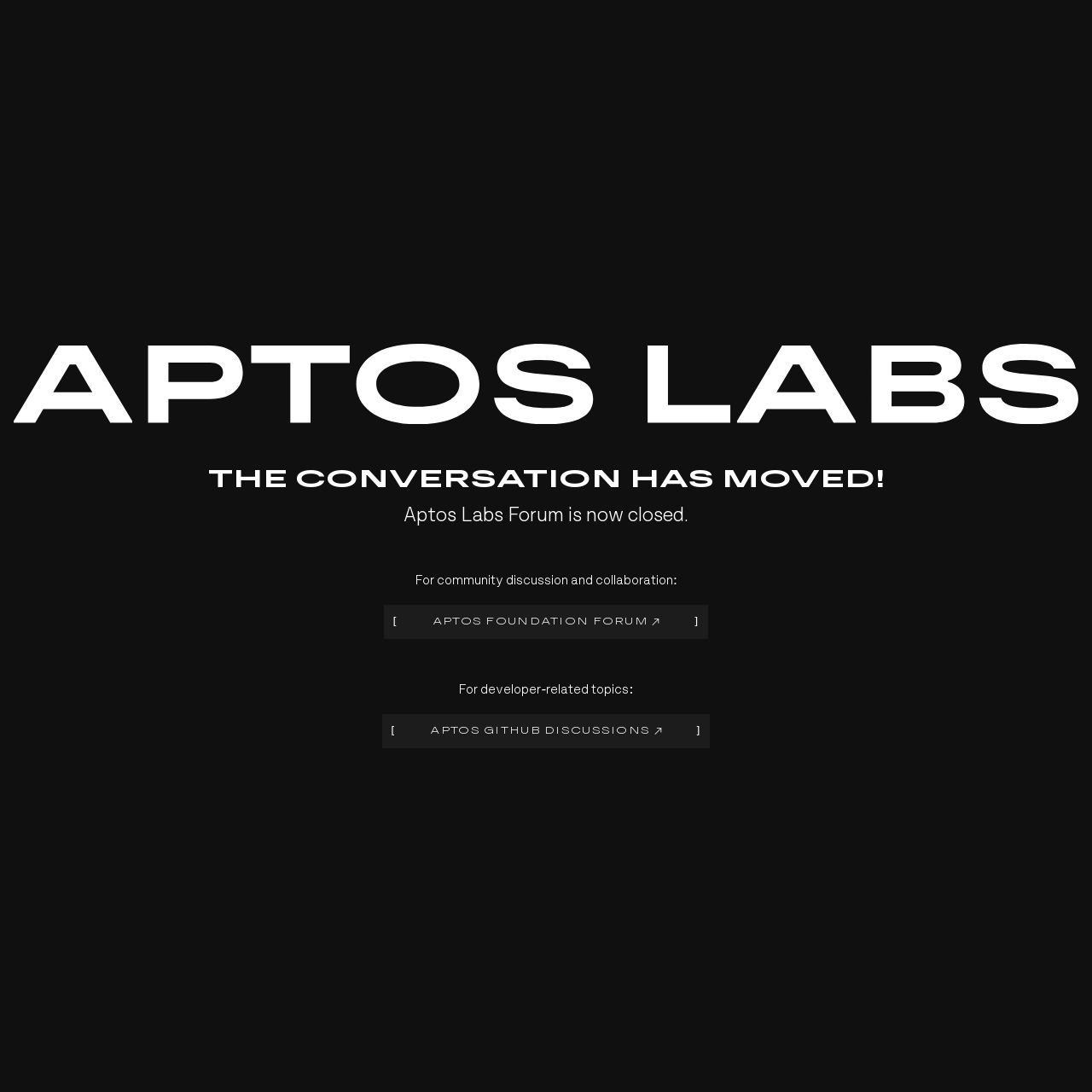What is the message displayed prominently on the webpage? From the image, respond with a single word or brief phrase.

THE CONVERSATION HAS MOVED!